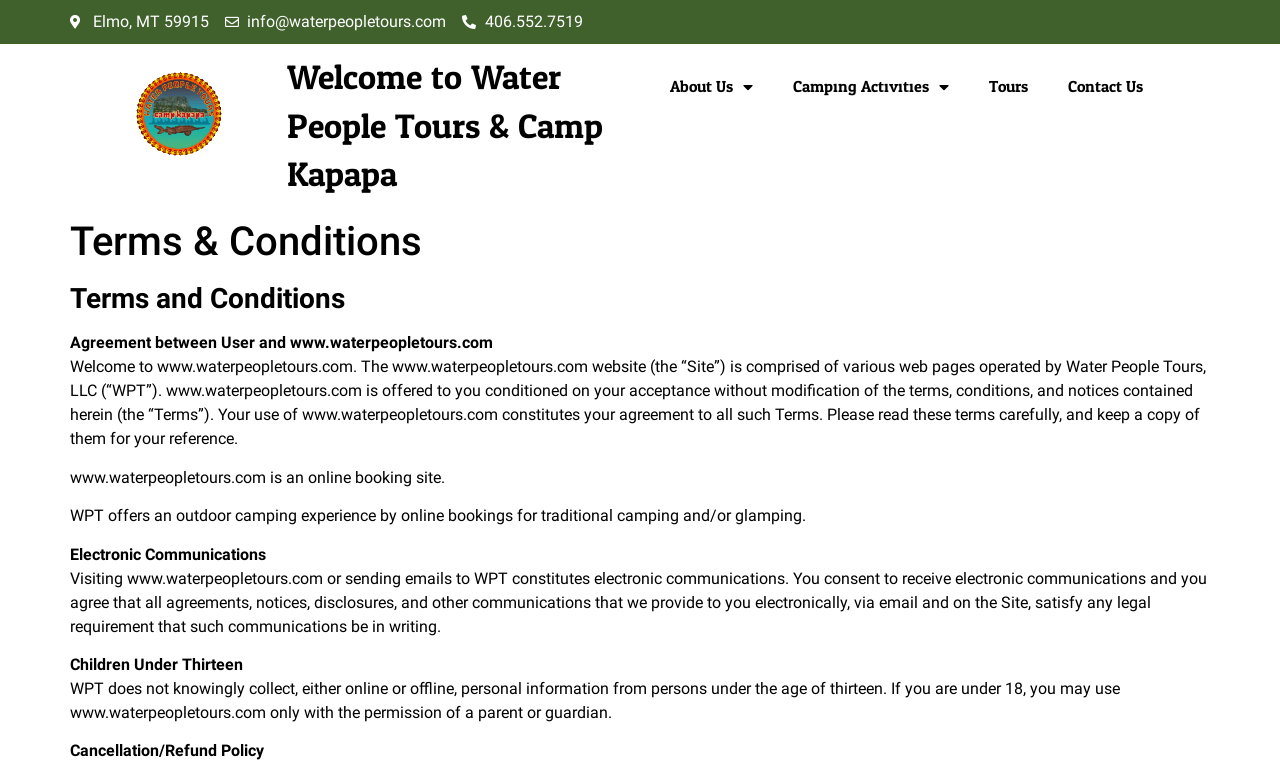Carefully examine the image and provide an in-depth answer to the question: What is the address of Water People Tours & Camp Kapapa?

I found the address by looking at the static text element at the top of the webpage, which contains the address 'Elmo, MT 59915'.